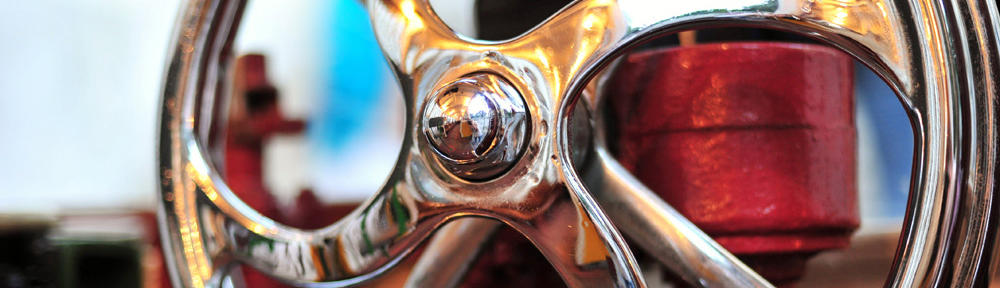Respond to the question below with a single word or phrase:
What is the color of the machinery in the background?

Red